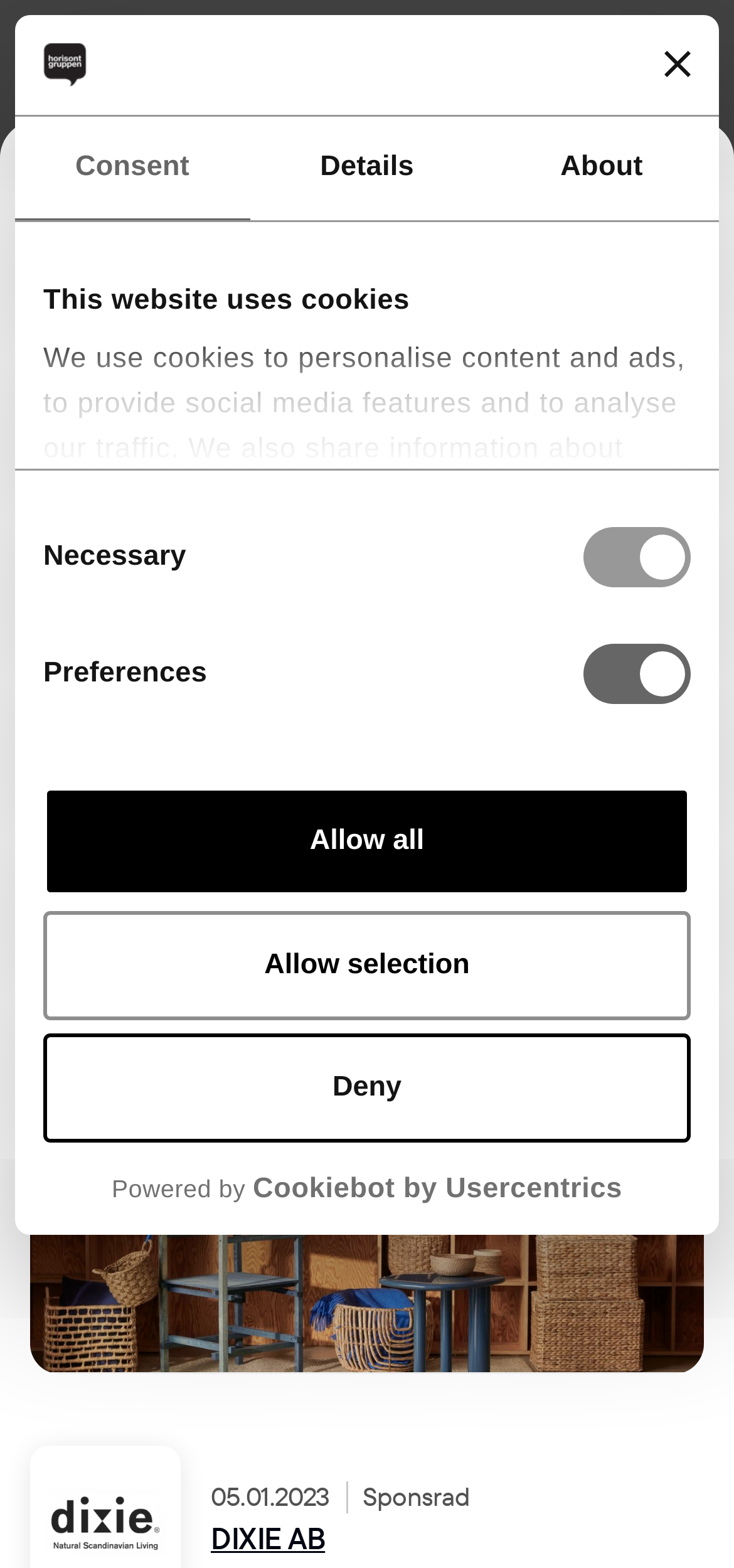Provide a thorough summary of the webpage.

This webpage is divided into several sections. At the top, there is a dialog box with a logo and a button to close the banner. Below the dialog box, there is a tab list with three tabs: "Consent", "Details", and "About". The "Consent" tab is selected by default.

In the "Consent" tab, there is a text explaining the use of cookies on the website, followed by a group of checkboxes labeled "Necessary", "Preferences", "Statistics", and "Marketing". Each checkbox has a corresponding static text label. Below the checkboxes, there are three buttons: "Deny", "Allow selection", and "Allow all".

On the top-right corner of the page, there is a logo that links to a new window, along with a link to "Logga in" and a button to "Bli partner". Below the logo, there is a search button and a menu button.

The main content of the page starts with a heading "Coloured by our times" and a paragraph of text describing Dixie's collection. Below the text, there is a large image with a caption "05.01.2023" and a sponsored label. The image is followed by a link to "DIXIE AB".

On the bottom-left corner of the page, there is a section with publisher information, including the name "Horisont Gruppen a/s", address, phone number, and website. Below the publisher information, there are links to various categories, such as "Bloom", "Business", "Dining", and "Furniture".

At the very bottom of the page, there is a copyright notice and a button to stay updated with designbase.se.